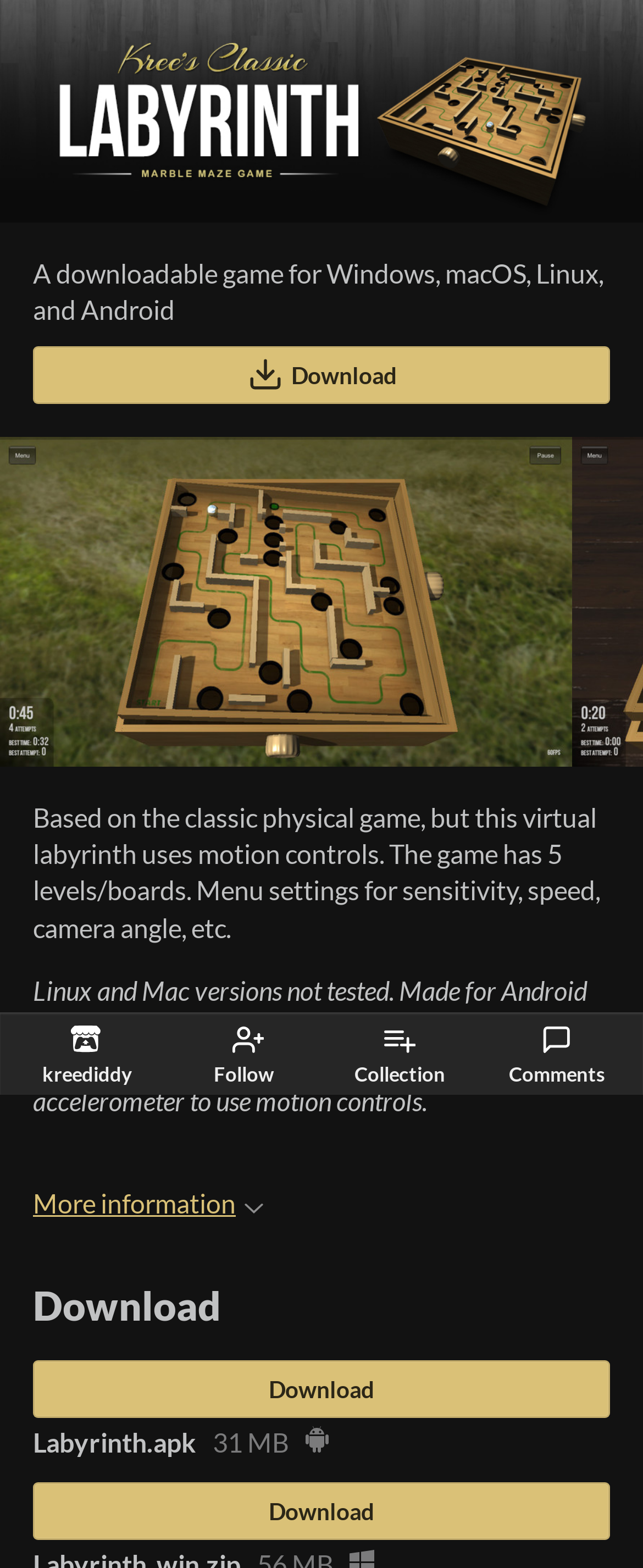Locate the bounding box coordinates of the area you need to click to fulfill this instruction: 'Download the game'. The coordinates must be in the form of four float numbers ranging from 0 to 1: [left, top, right, bottom].

[0.051, 0.22, 0.949, 0.257]